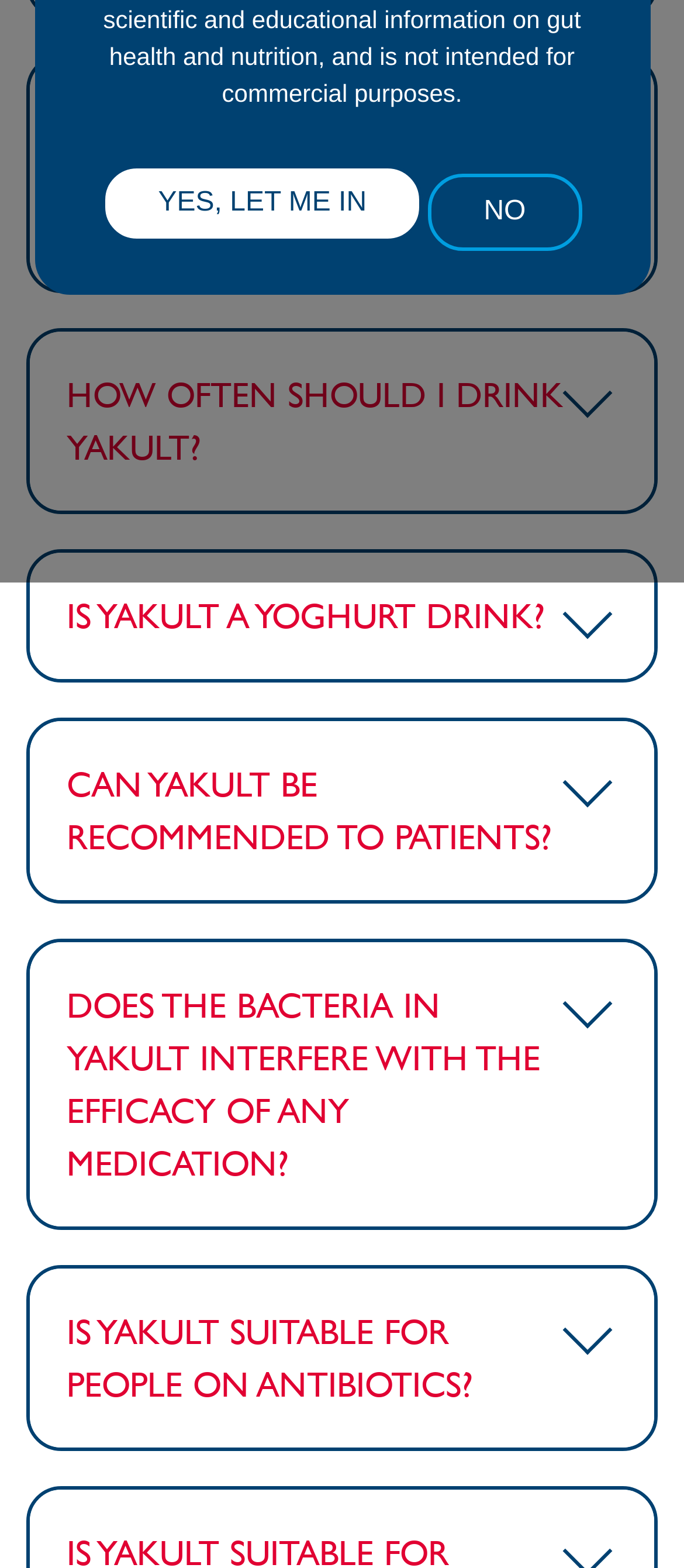Based on the element description: "parent_node: Ont-Span-Je Coachreizen naar Spanje", identify the bounding box coordinates for this UI element. The coordinates must be four float numbers between 0 and 1, listed as [left, top, right, bottom].

None